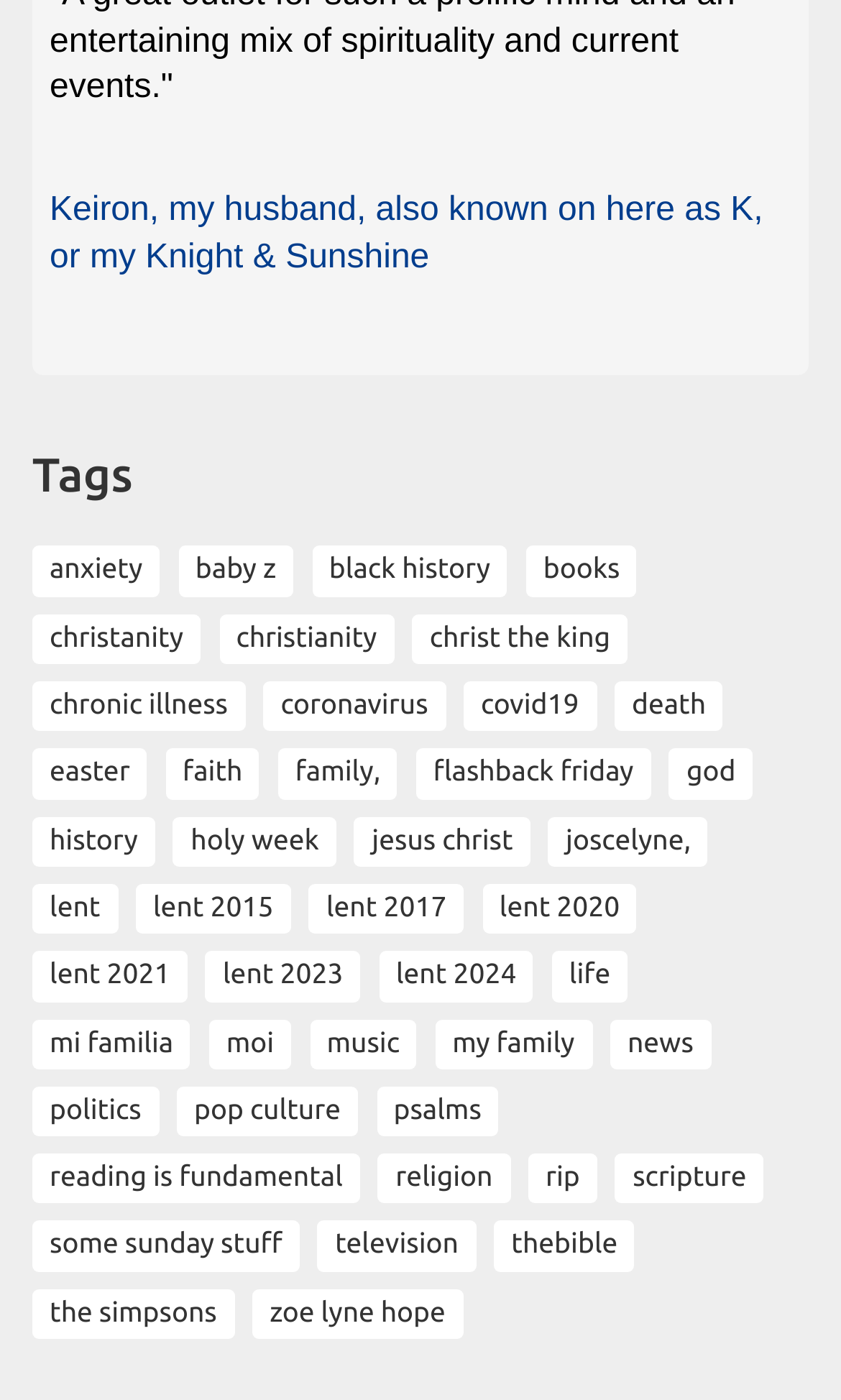What is the name of the author mentioned on this webpage?
Based on the screenshot, respond with a single word or phrase.

Keiron